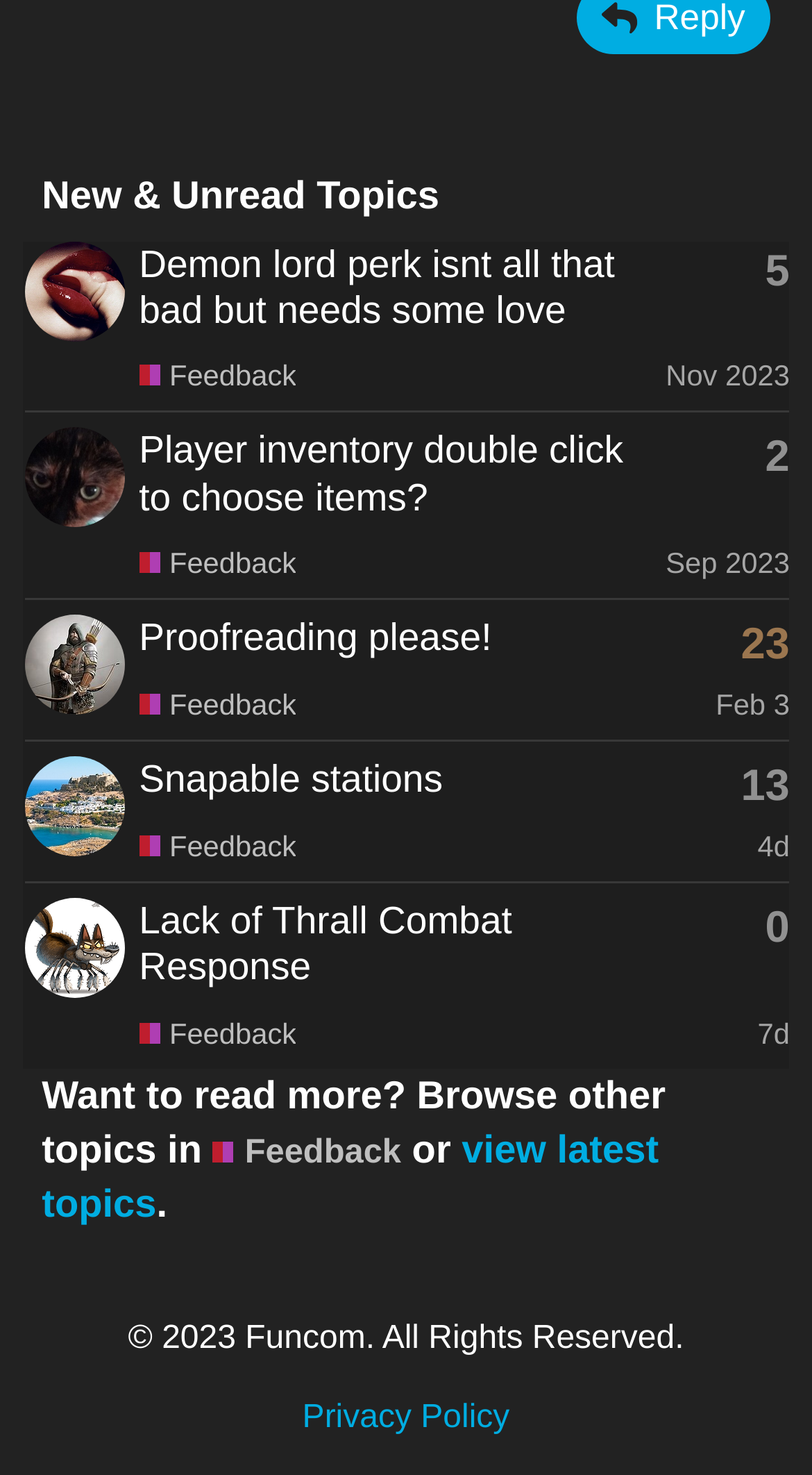Please locate the clickable area by providing the bounding box coordinates to follow this instruction: "View topic 'Demon lord perk isnt all that bad but needs some love'".

[0.029, 0.163, 0.973, 0.28]